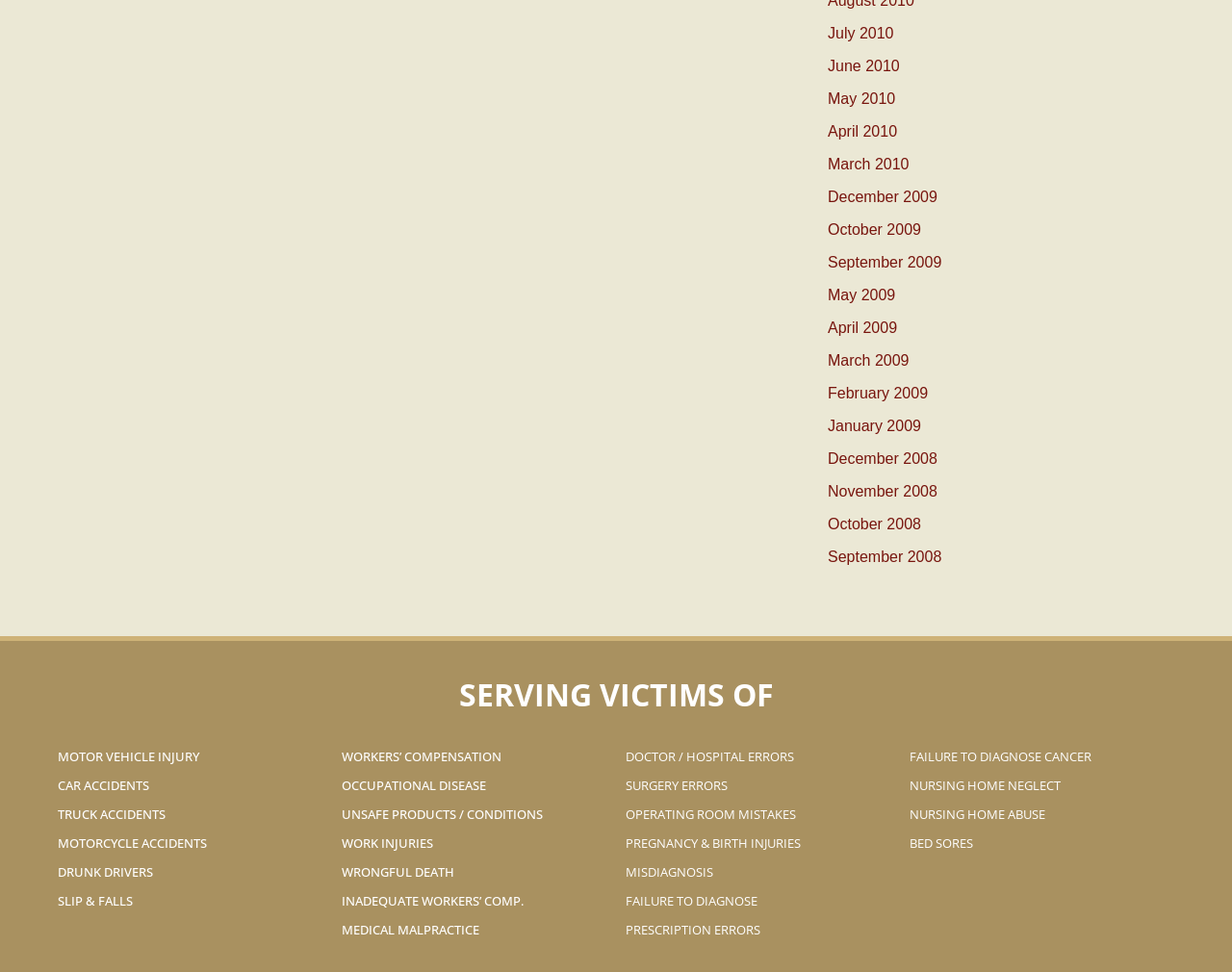What is the topic of the links on the left side of the webpage?
Using the information from the image, give a concise answer in one word or a short phrase.

Types of accidents